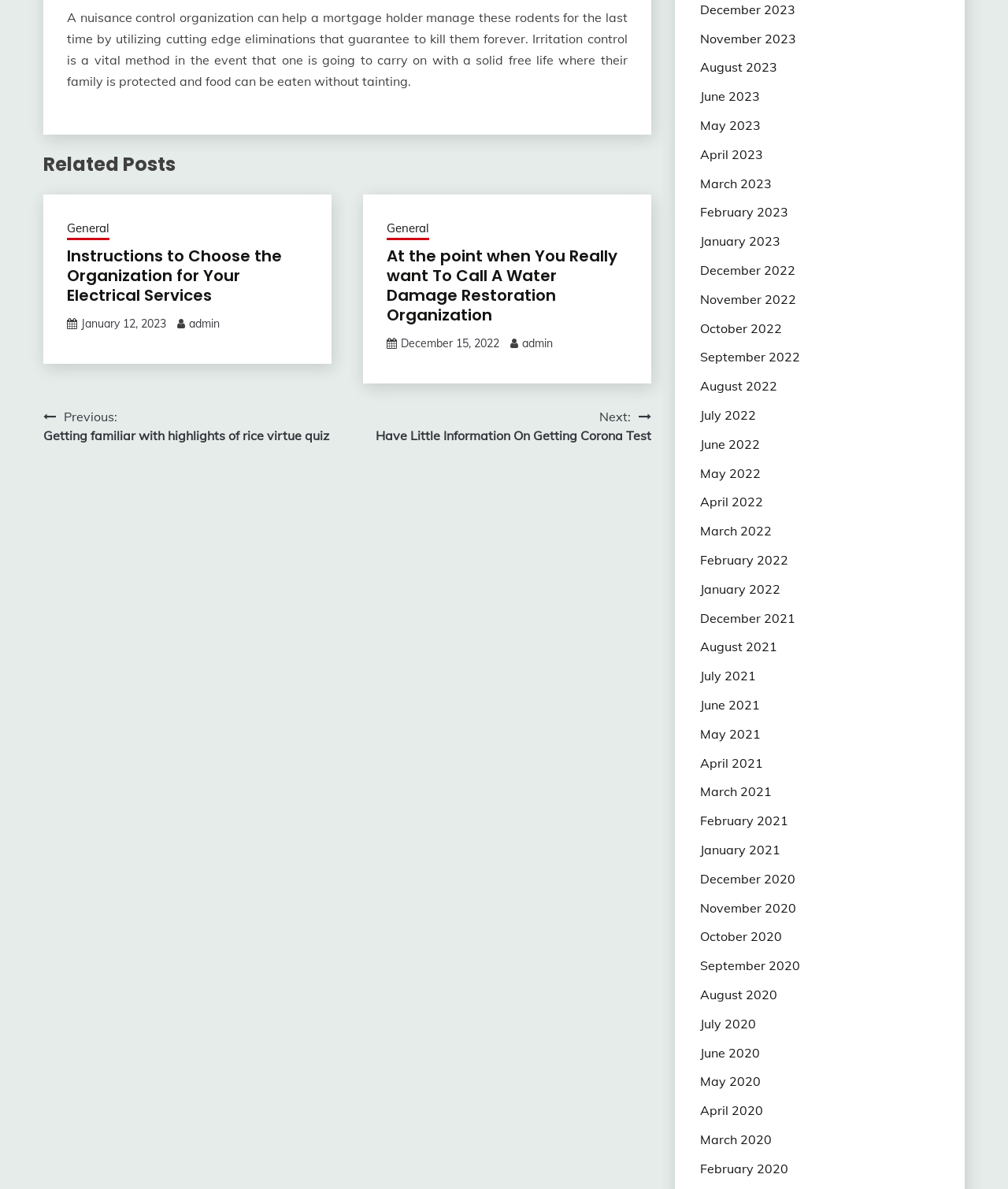Provide the bounding box coordinates for the area that should be clicked to complete the instruction: "Read 'At the point when You Really want To Call A Water Damage Restoration Organization'".

[0.383, 0.206, 0.612, 0.274]